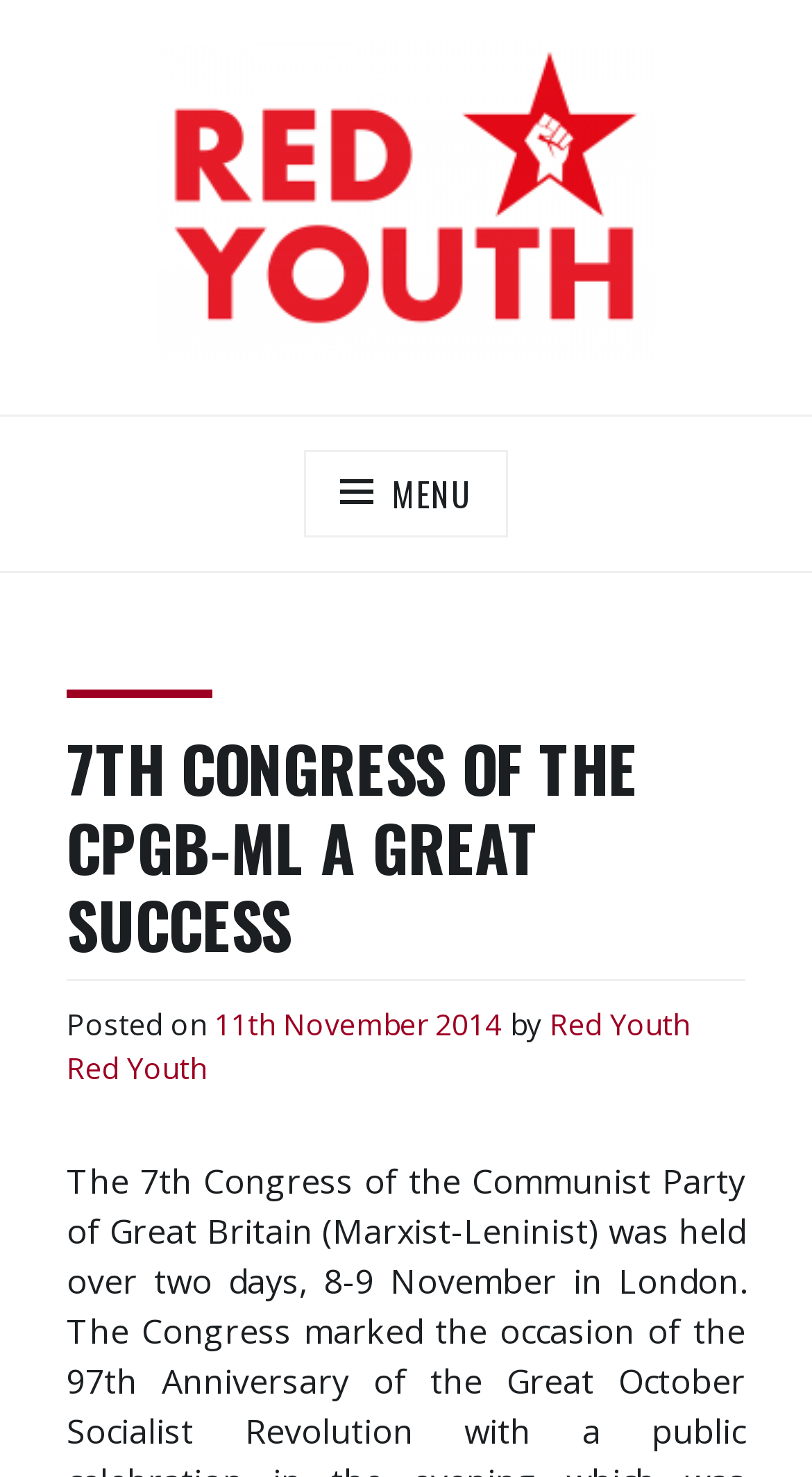How many links to Red Youth are present?
Observe the image and answer the question with a one-word or short phrase response.

3